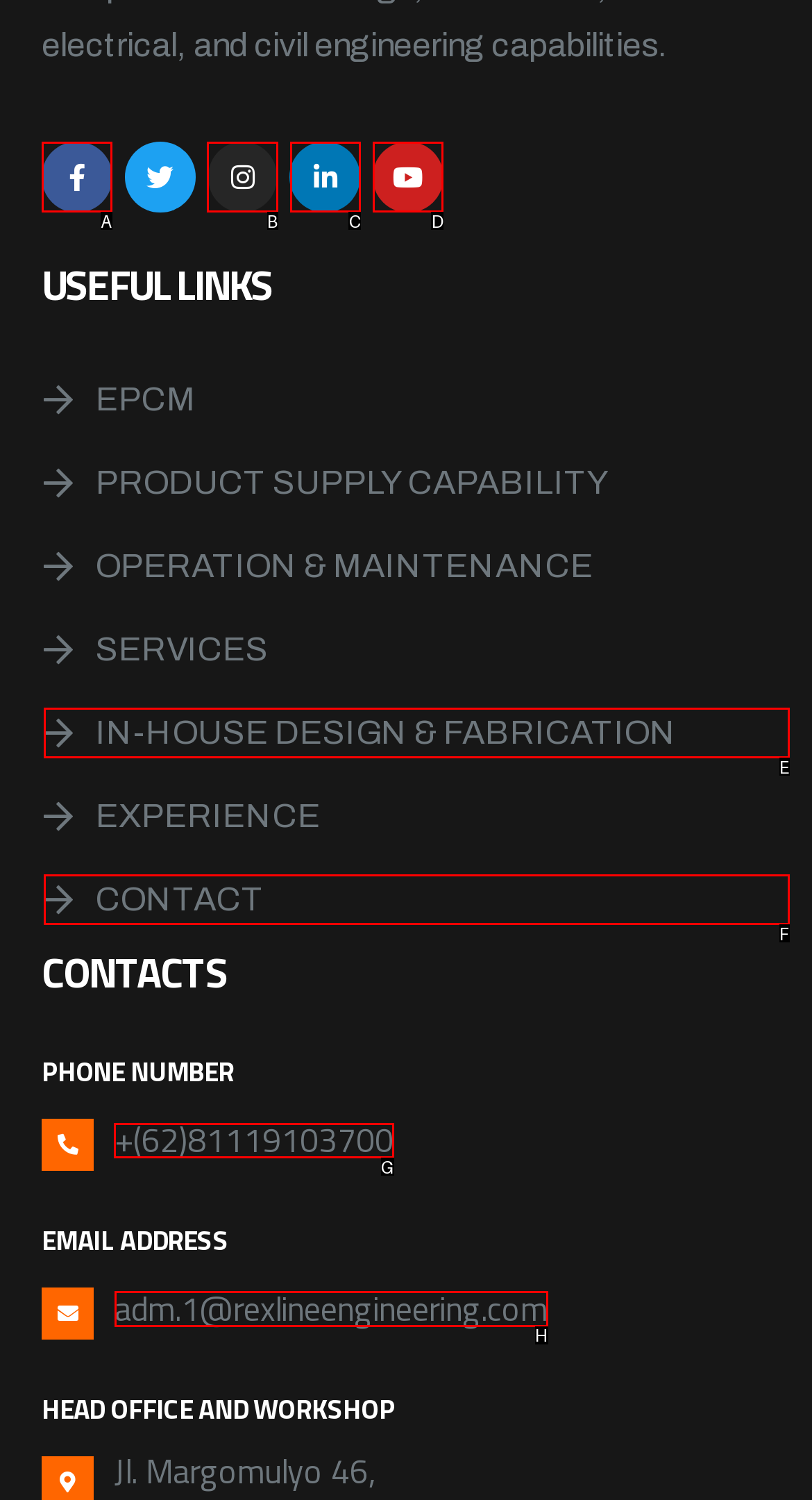Select the proper UI element to click in order to perform the following task: Contact via phone number. Indicate your choice with the letter of the appropriate option.

G